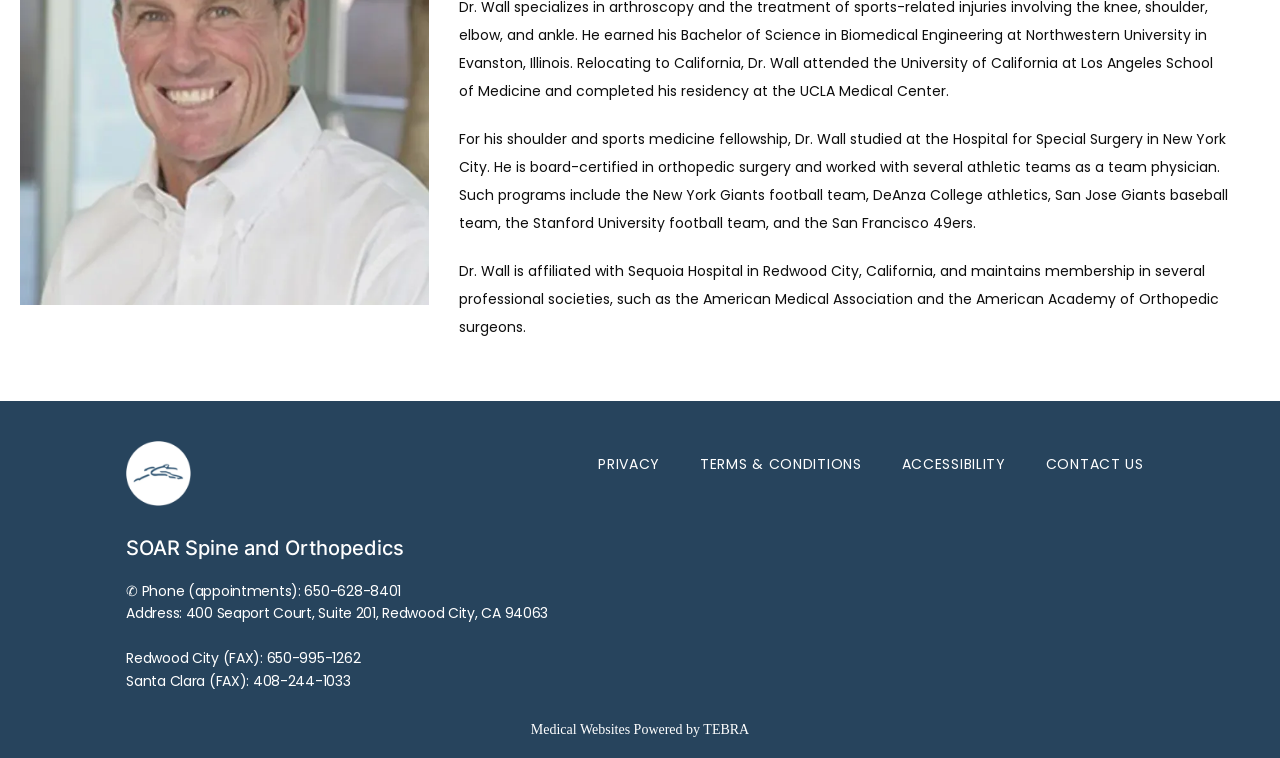Based on the description "TEBRA", find the bounding box of the specified UI element.

[0.549, 0.952, 0.585, 0.972]